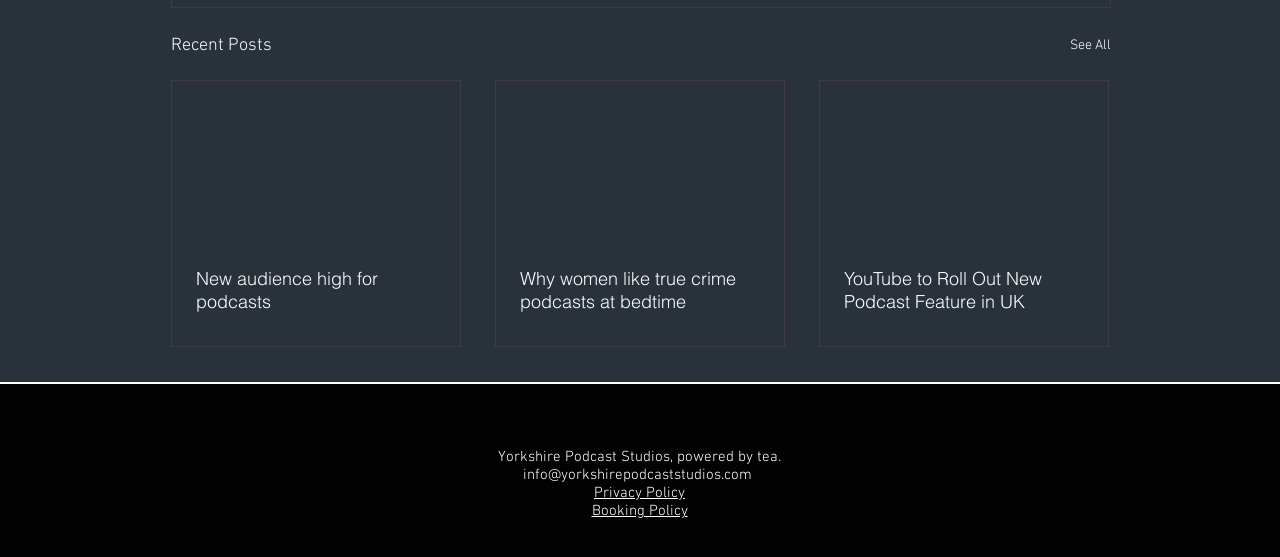What is the title of the first article?
Using the visual information from the image, give a one-word or short-phrase answer.

Recent Posts